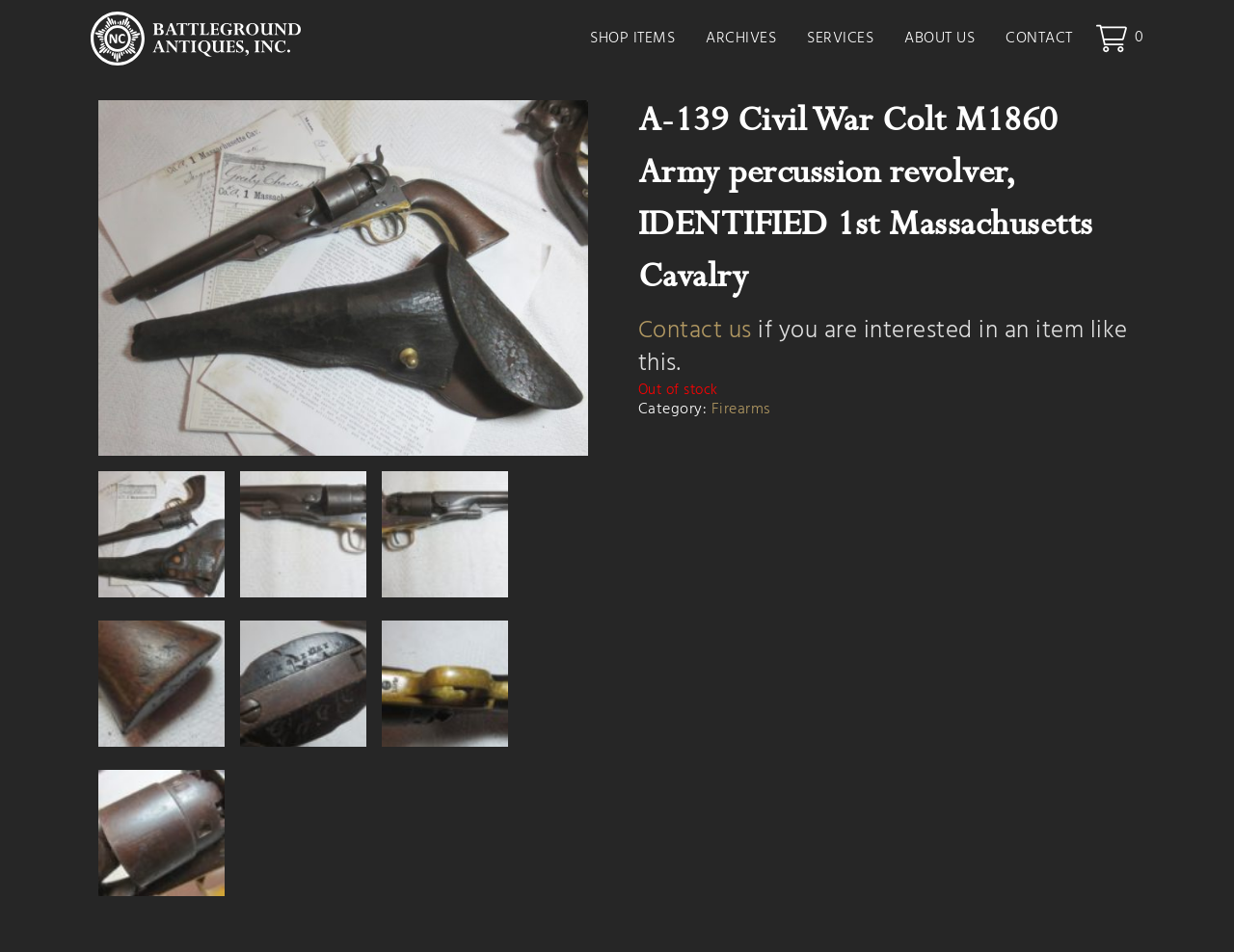Given the webpage screenshot, identify the bounding box of the UI element that matches this description: "title="IMG_7545"".

[0.08, 0.495, 0.182, 0.628]